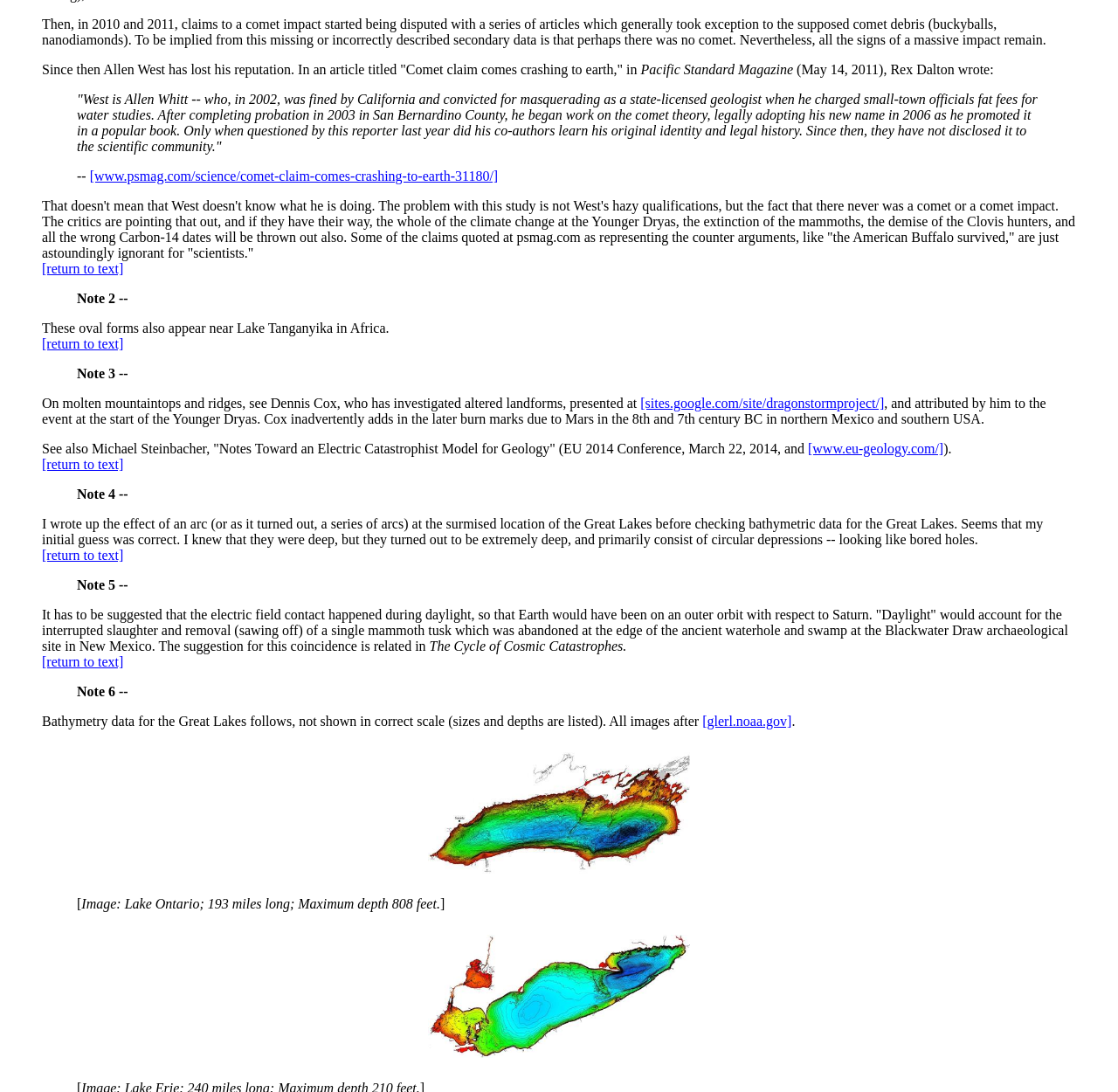Respond to the question with just a single word or phrase: 
What is the name of the website mentioned in the webpage?

psmag.com